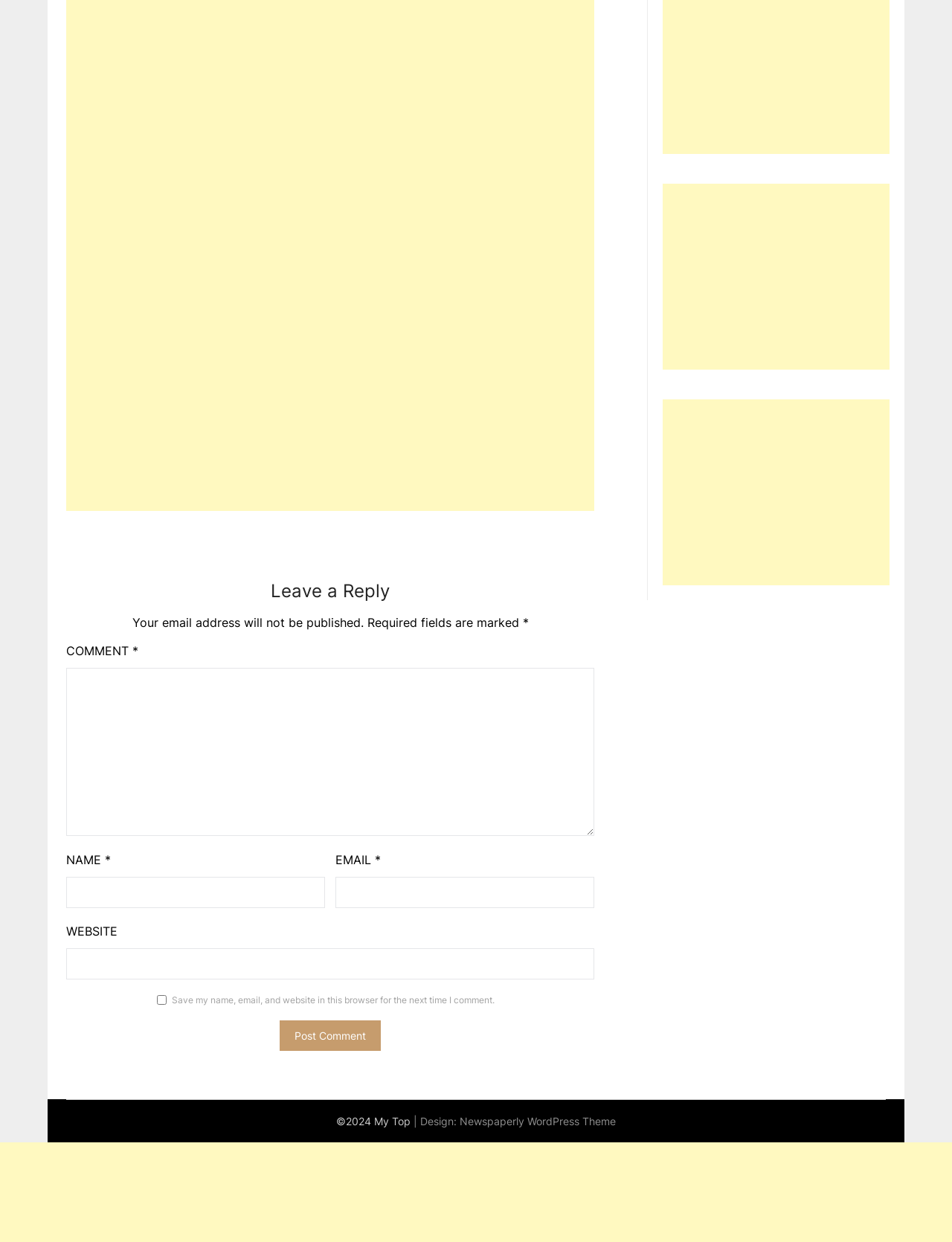Please specify the bounding box coordinates of the region to click in order to perform the following instruction: "Enter your name".

[0.07, 0.706, 0.341, 0.731]